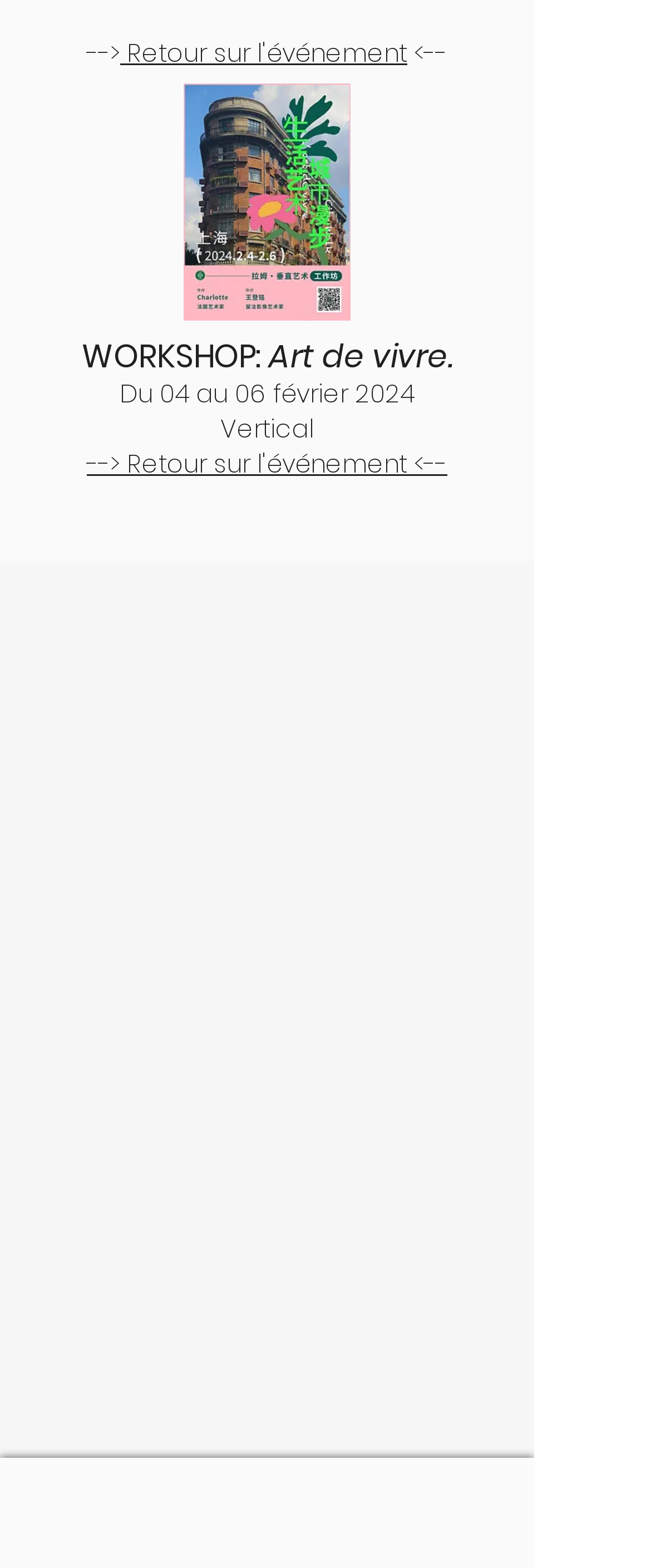Using the description "Retour sur l'événement", predict the bounding box of the relevant HTML element.

[0.185, 0.022, 0.626, 0.044]